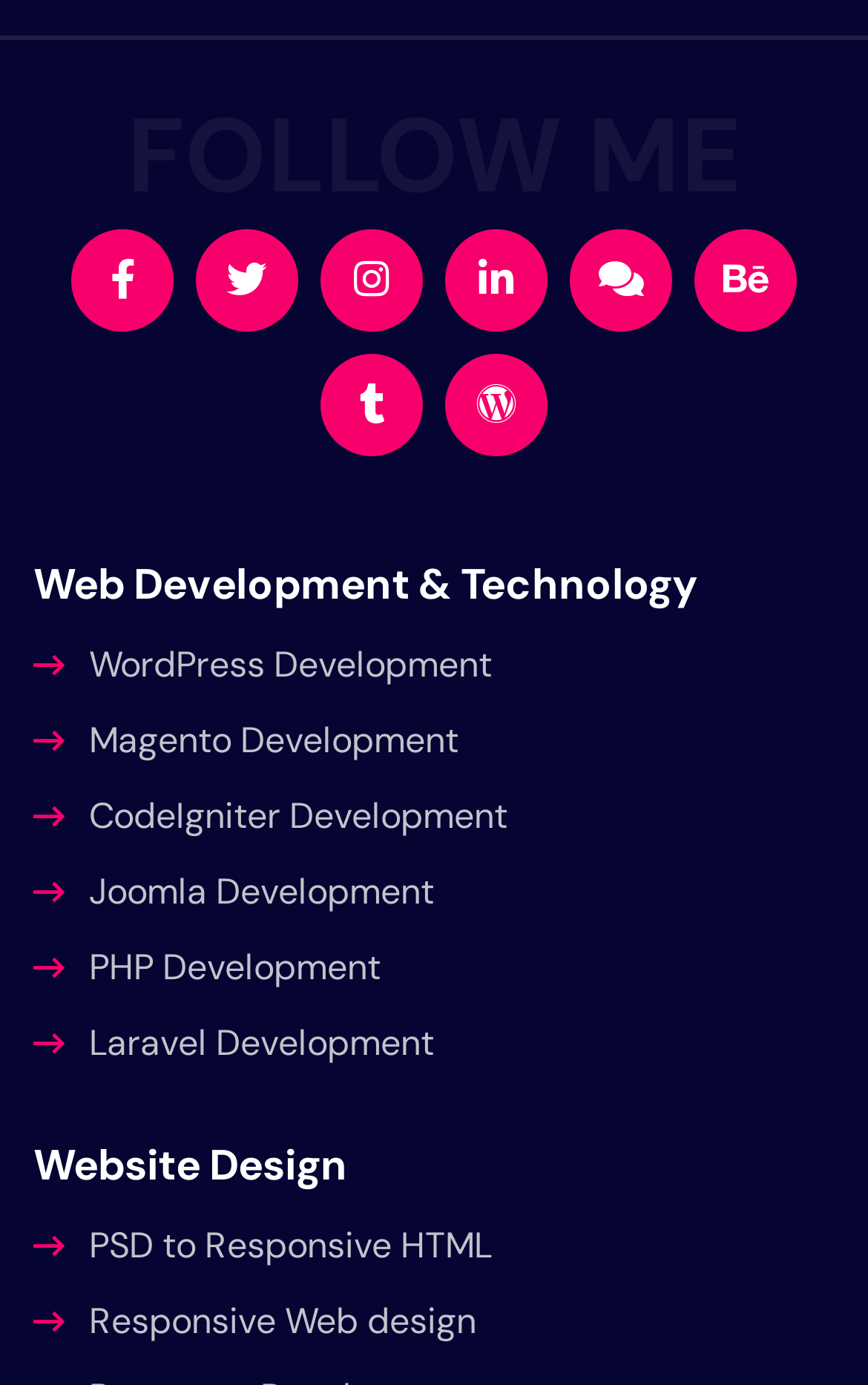Find the bounding box coordinates for the element that must be clicked to complete the instruction: "View Laravel Development". The coordinates should be four float numbers between 0 and 1, indicated as [left, top, right, bottom].

[0.038, 0.727, 0.5, 0.781]